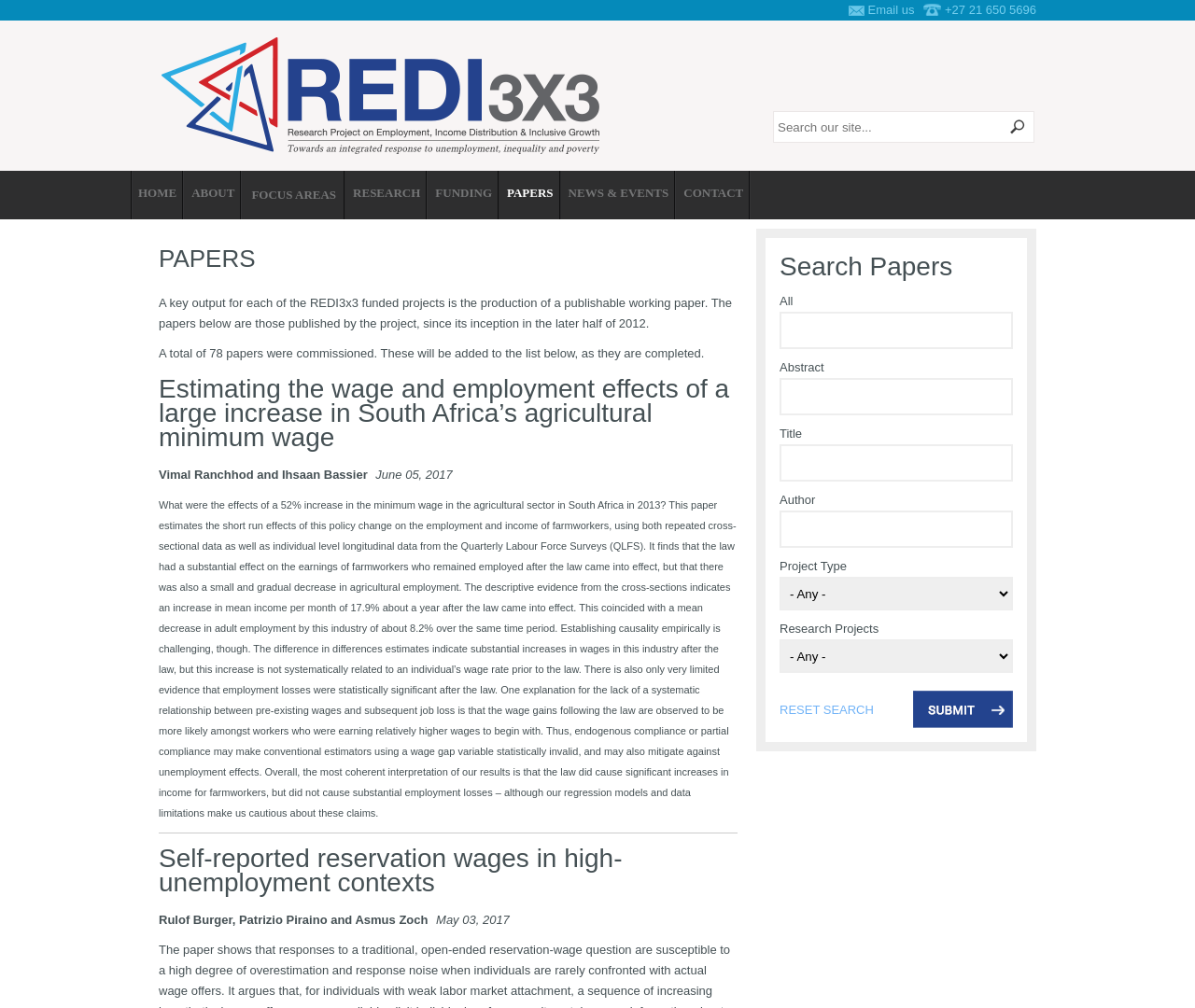Respond with a single word or phrase to the following question: How many papers were commissioned?

78